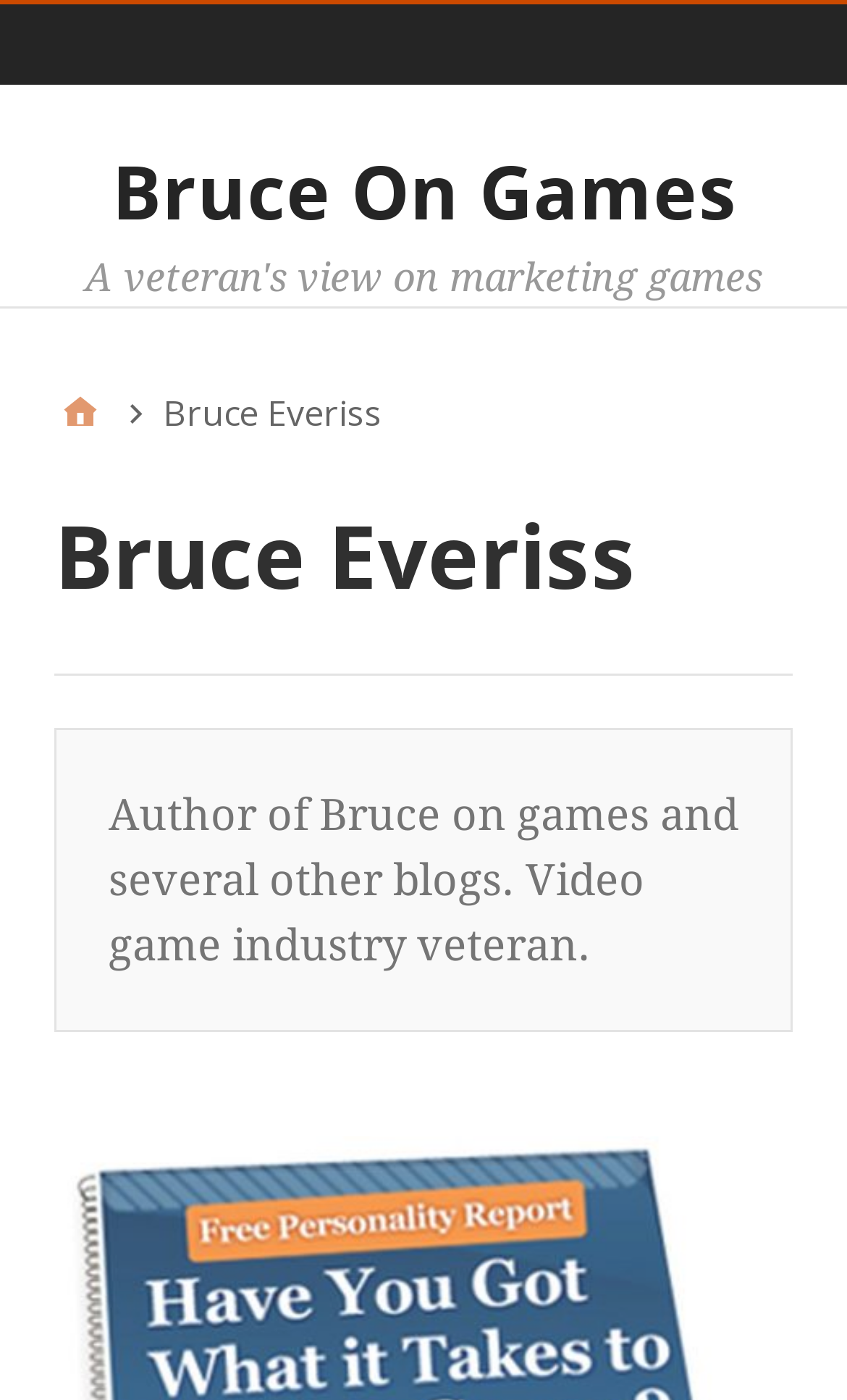What is the profession of the author?
Please look at the screenshot and answer using one word or phrase.

Video game industry veteran